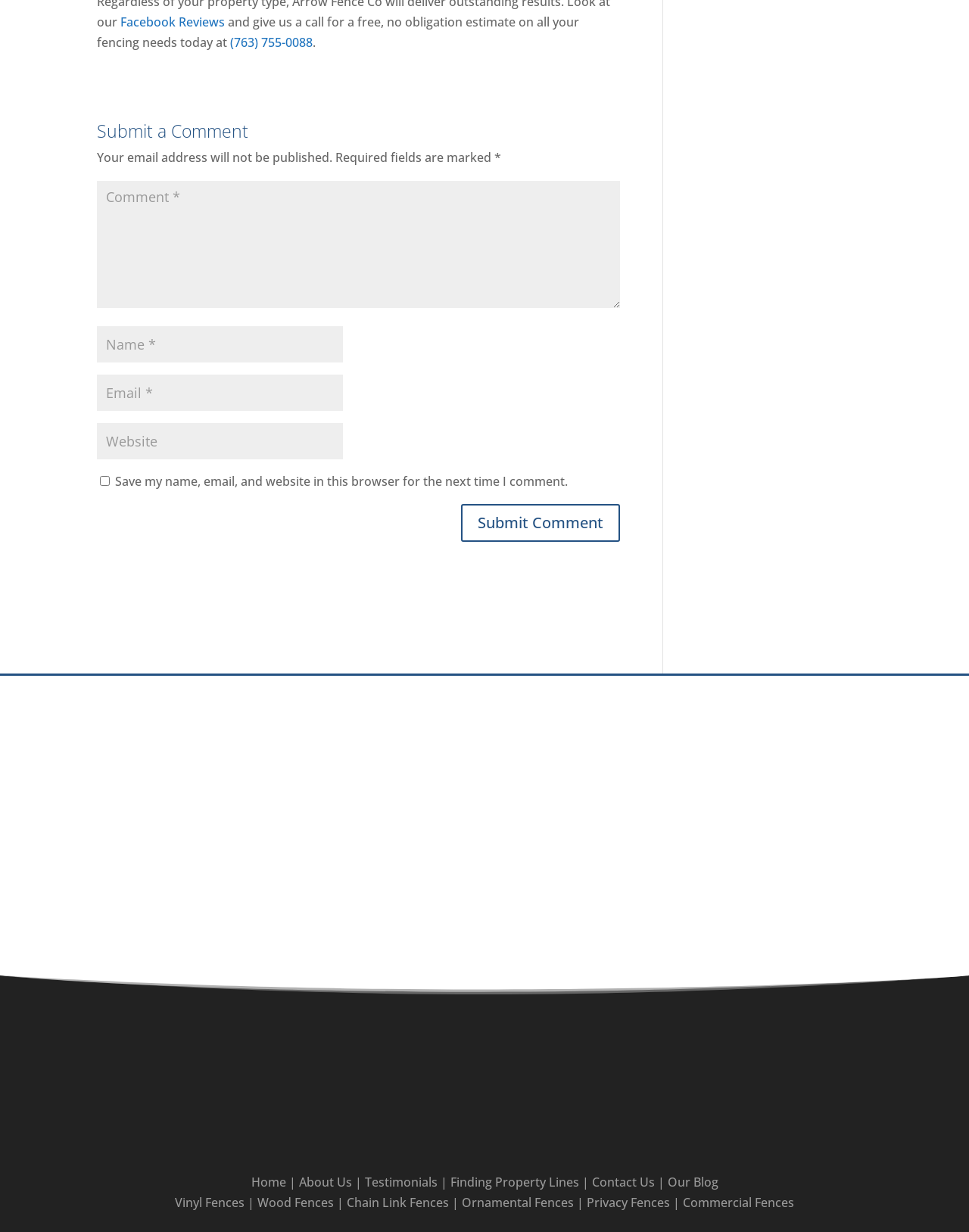For the element described, predict the bounding box coordinates as (top-left x, top-left y, bottom-right x, bottom-right y). All values should be between 0 and 1. Element description: info@arrowfenceco.com

[0.638, 0.905, 0.784, 0.919]